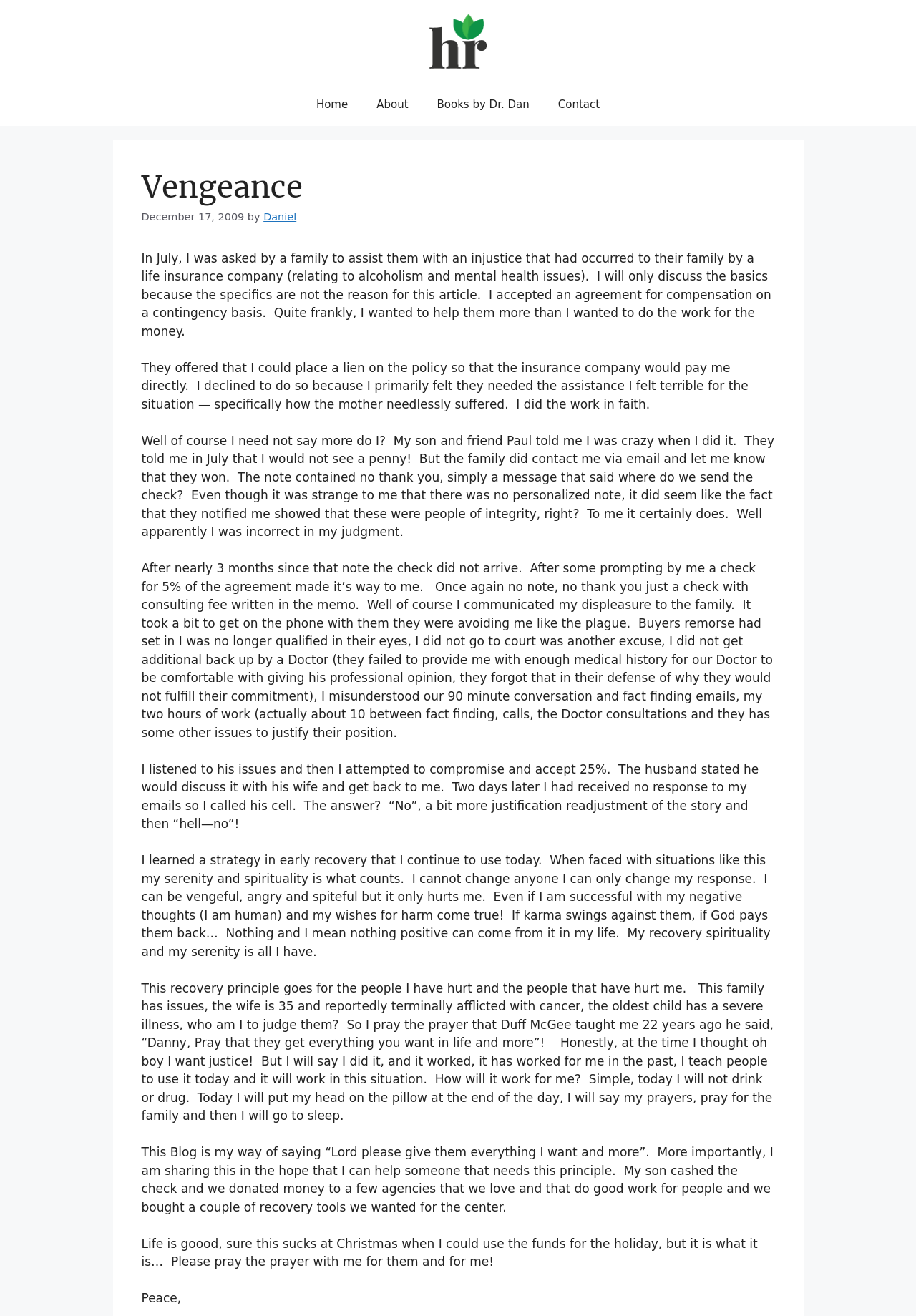Generate a thorough description of the webpage.

The webpage is about a personal blog post titled "Vengeance – Happy Recovery" by Dr. Dan. At the top, there is a banner with a link to "Happy Recovery" and an image with the same name. Below the banner, there is a navigation menu with four links: "Home", "About", "Books by Dr. Dan", and "Contact".

The main content of the webpage is a blog post written by Dr. Dan, which is divided into several paragraphs. The post starts with a heading "Vengeance" and a timestamp "December 17, 2009". The author shares a personal story about helping a family with an injustice related to a life insurance company and how they later failed to fulfill their agreement to compensate him for his work.

The post continues with the author's reflections on the experience, discussing how he chose not to take revenge and instead focused on his own recovery and spirituality. He shares a principle he learned in early recovery, which is to pray for those who have hurt him to get everything he wants in life and more. The author expresses his desire to help others with this principle and shares how he and his son donated the partial payment they received to charity and bought recovery tools for their center.

The post concludes with the author's message of peace and a request for readers to pray with him for the family and for himself. Throughout the post, there are no images, but there are several blocks of text with varying lengths and font sizes. The overall layout is clean, with clear headings and concise text.